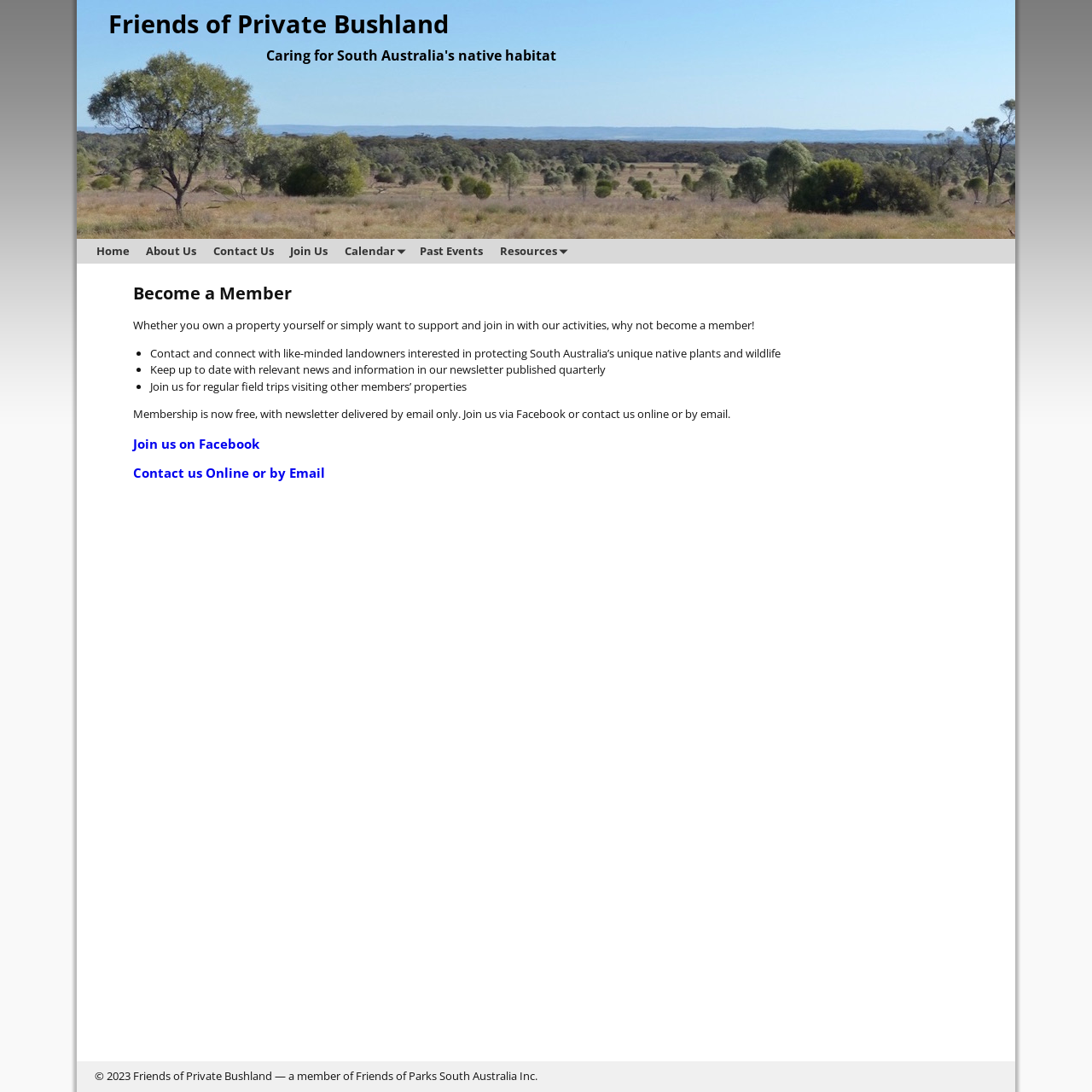Please give a succinct answer to the question in one word or phrase:
Is membership free?

Yes